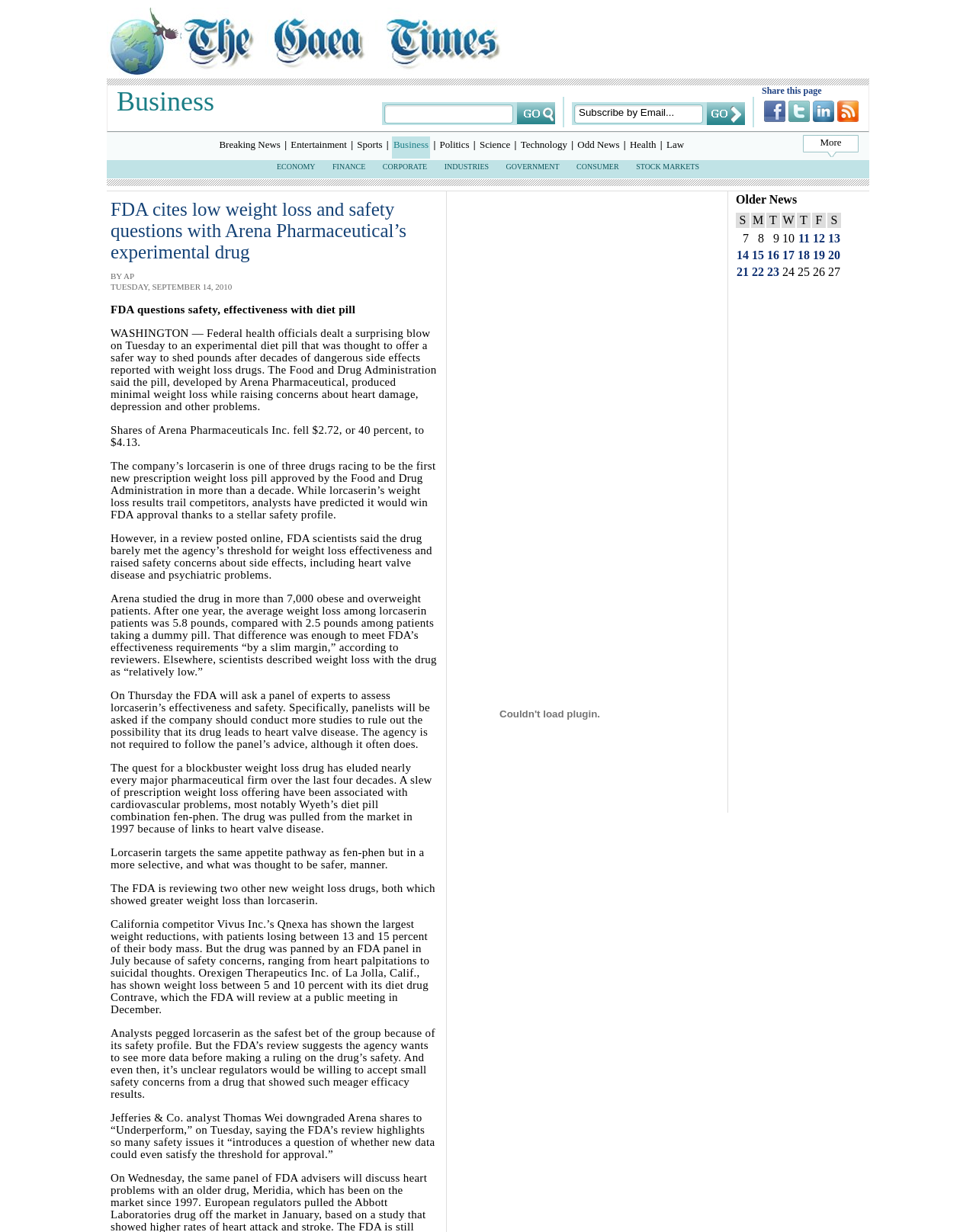Determine the bounding box coordinates of the section I need to click to execute the following instruction: "Click on Business". Provide the coordinates as four float numbers between 0 and 1, i.e., [left, top, right, bottom].

[0.11, 0.07, 0.22, 0.095]